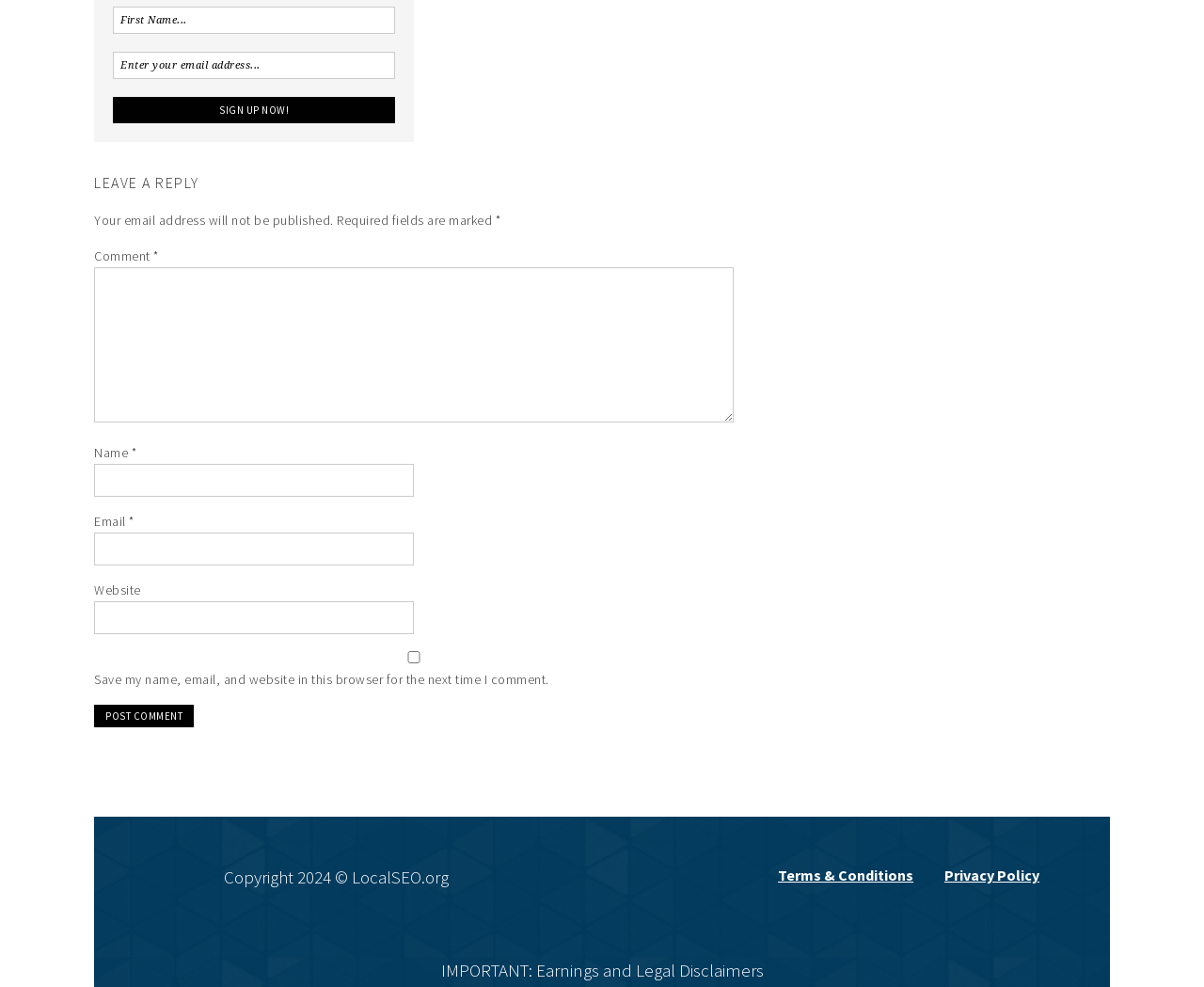Refer to the image and provide an in-depth answer to the question:
What is the copyright year of the website?

The copyright information is located at the bottom of the webpage and reads 'Copyright 2024 © LocalSEO.org'.